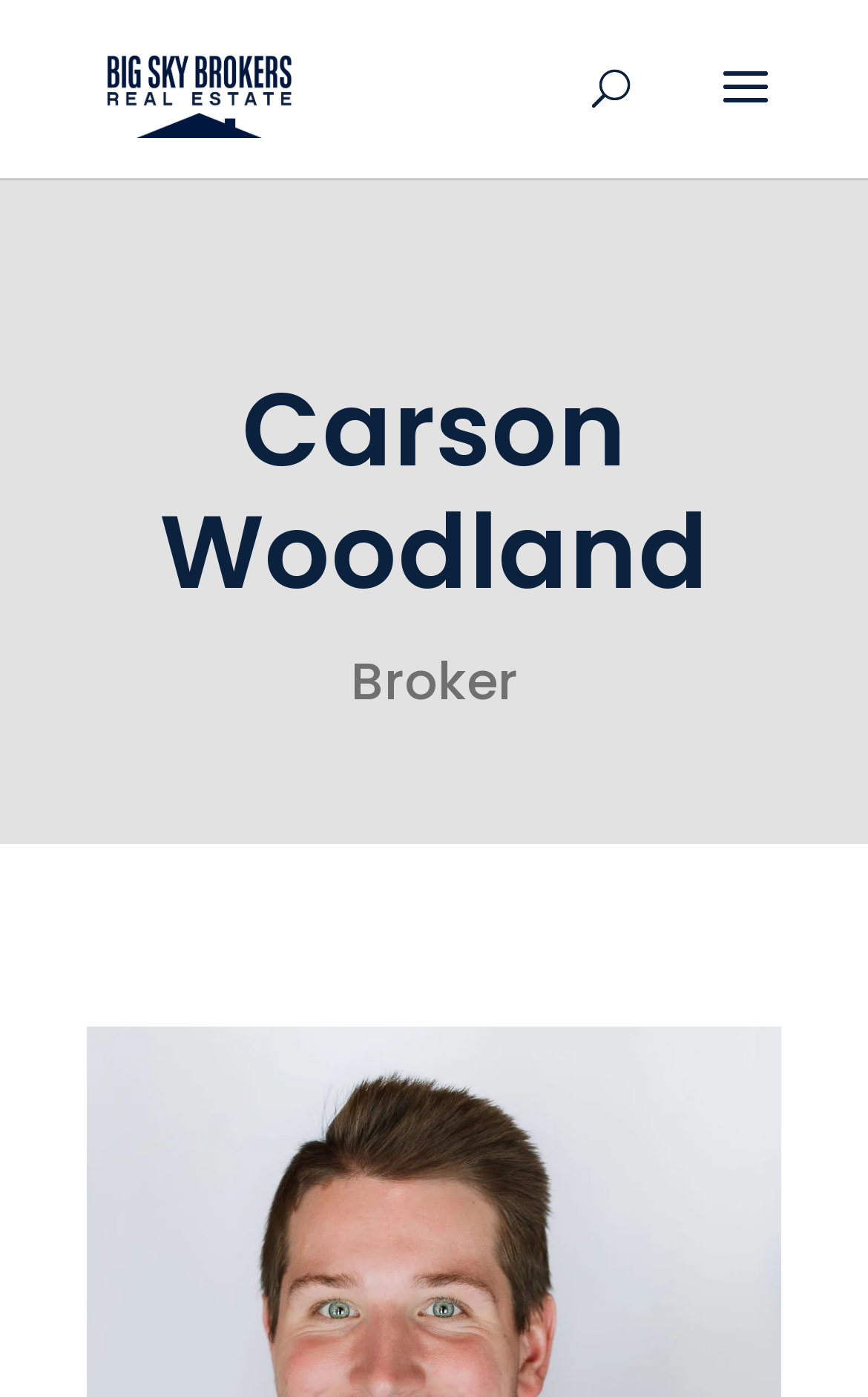Determine the bounding box coordinates in the format (top-left x, top-left y, bottom-right x, bottom-right y). Ensure all values are floating point numbers between 0 and 1. Identify the bounding box of the UI element described by: alt="Stael Freire"

None